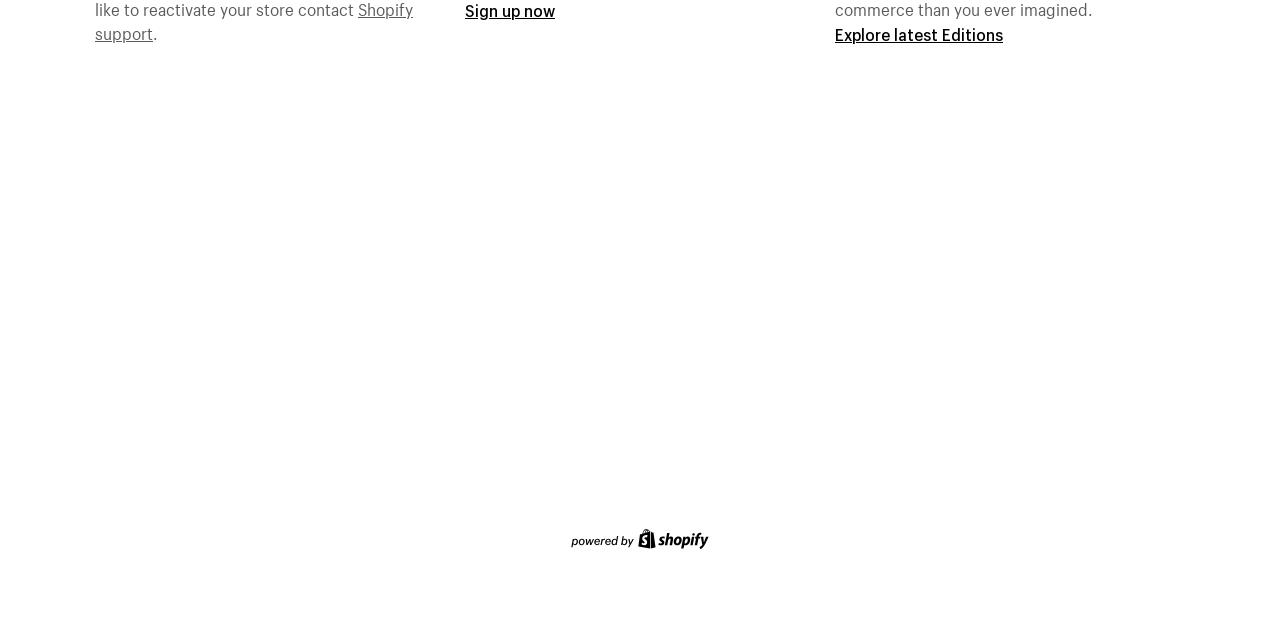Given the description "eas security systems", provide the bounding box coordinates of the corresponding UI element.

None